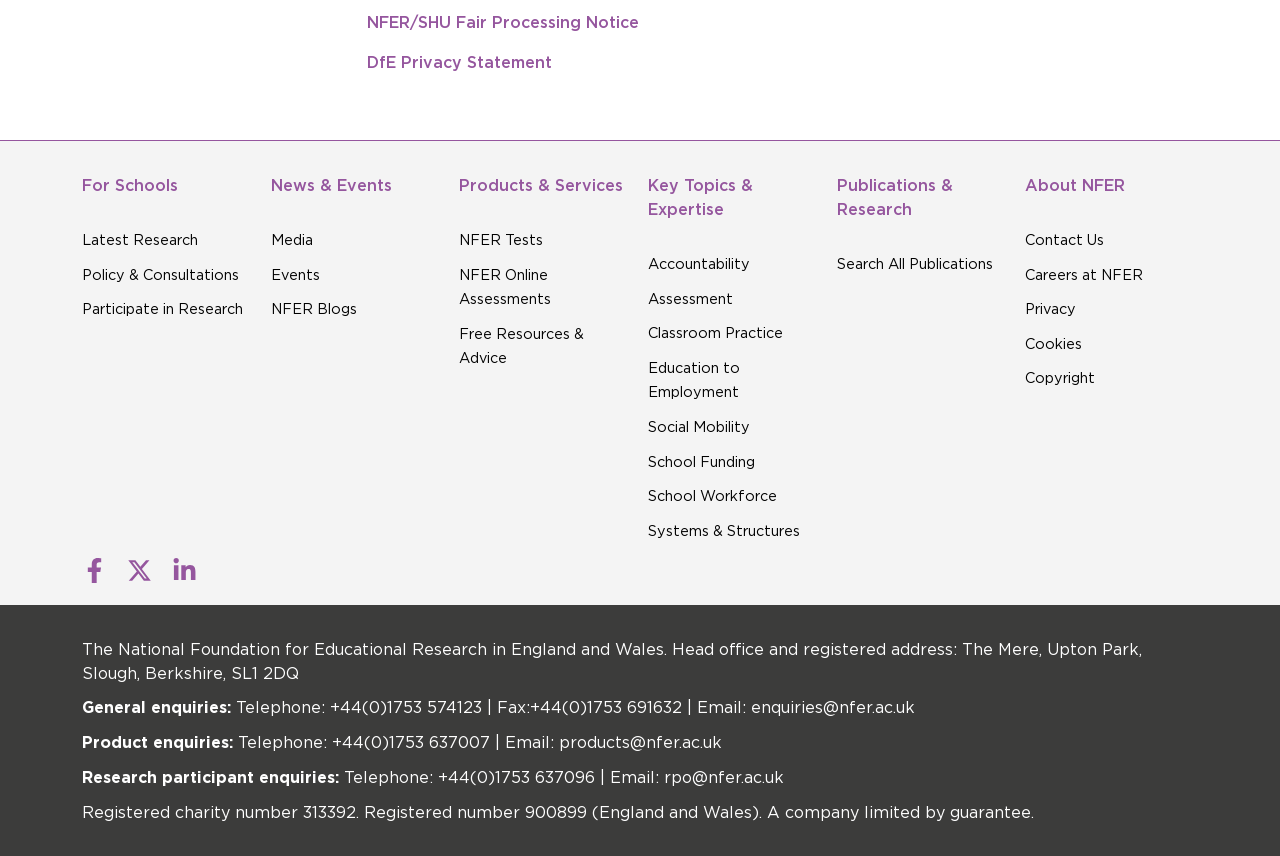With reference to the screenshot, provide a detailed response to the question below:
What is the address of the head office?

I found the answer by looking at the static text elements at the bottom of the webpage, which mentions the head office and registered address.